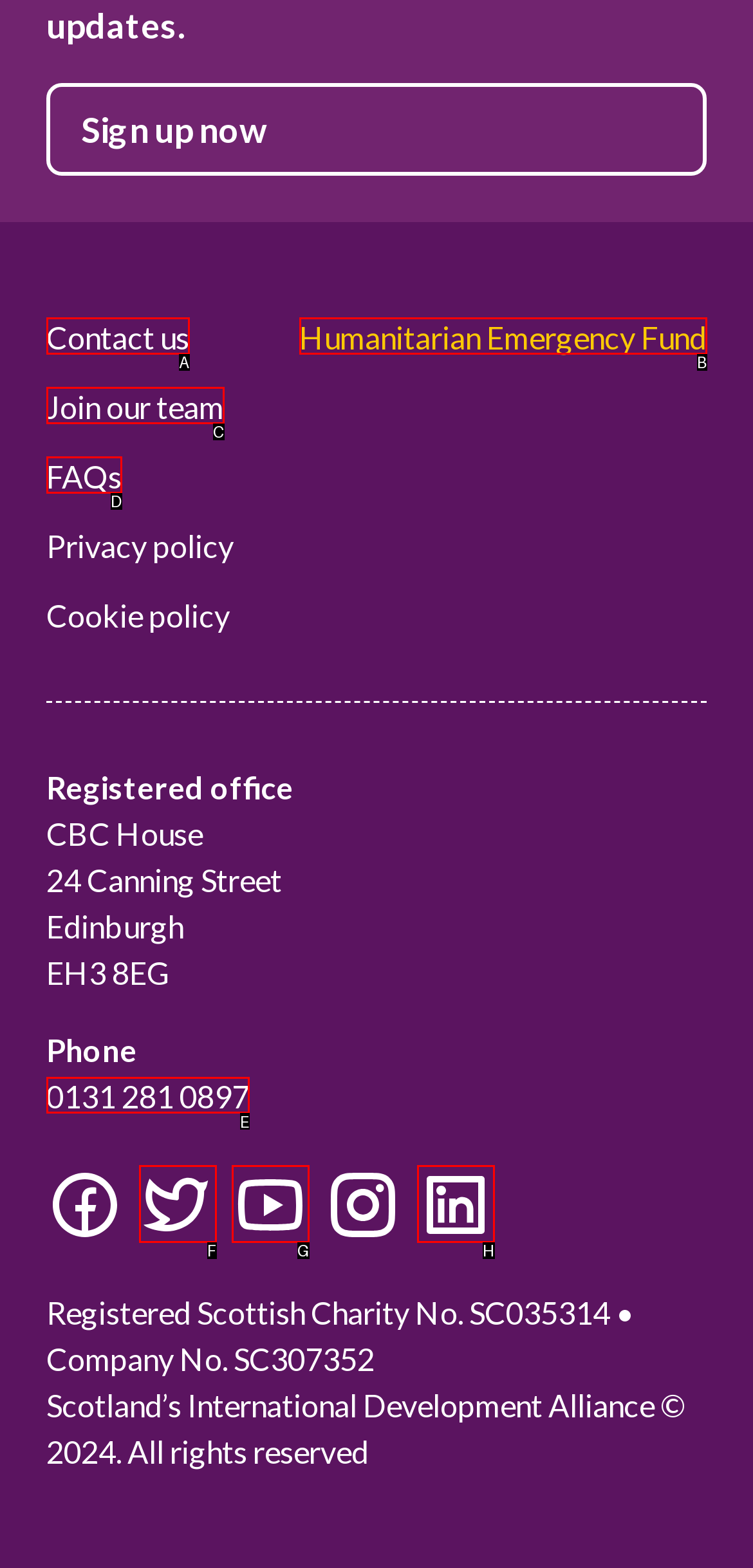Which UI element should be clicked to perform the following task: Call the office? Answer with the corresponding letter from the choices.

E